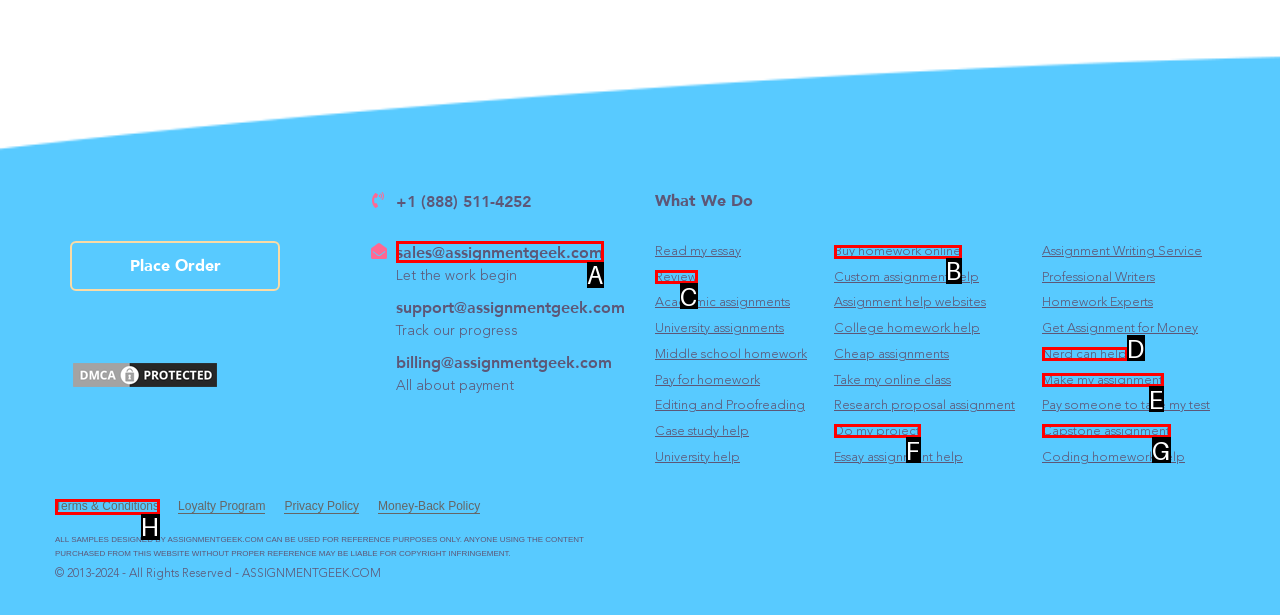Determine the HTML element that best matches this description: Nerd can help from the given choices. Respond with the corresponding letter.

D